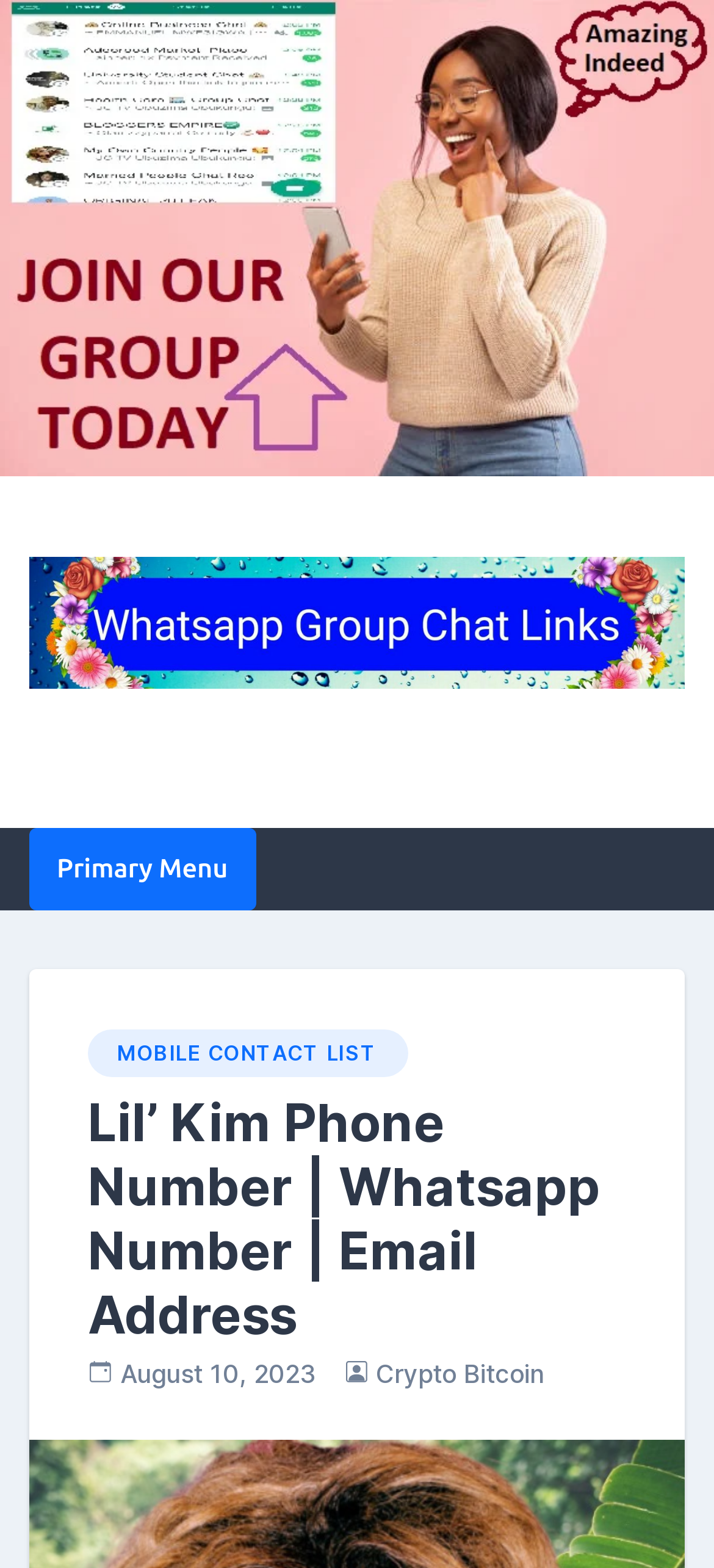What type of content is available on this webpage? Please answer the question using a single word or phrase based on the image.

Celebrity contact info and WhatsApp groups